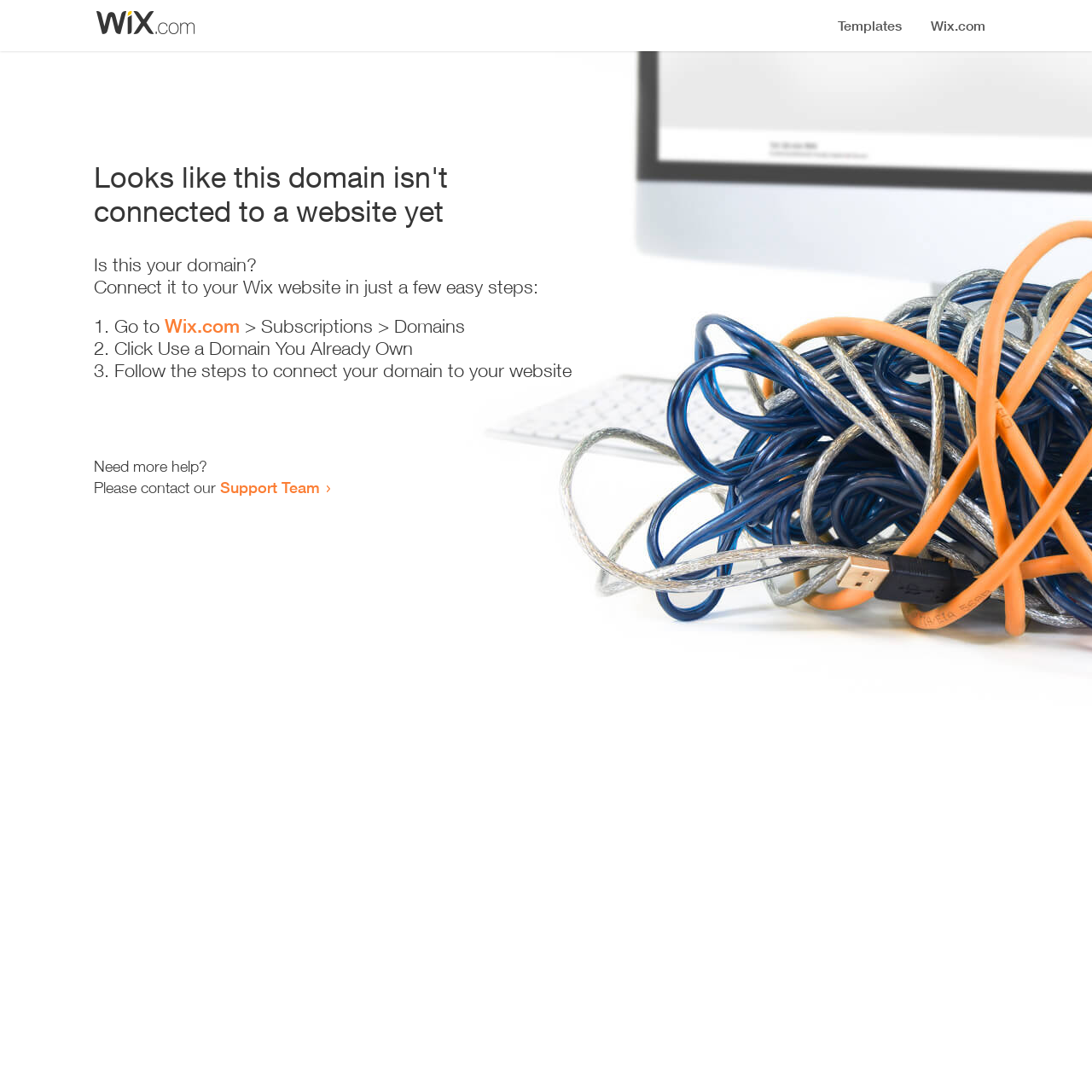Answer in one word or a short phrase: 
How many steps are required to connect the domain to a website?

3